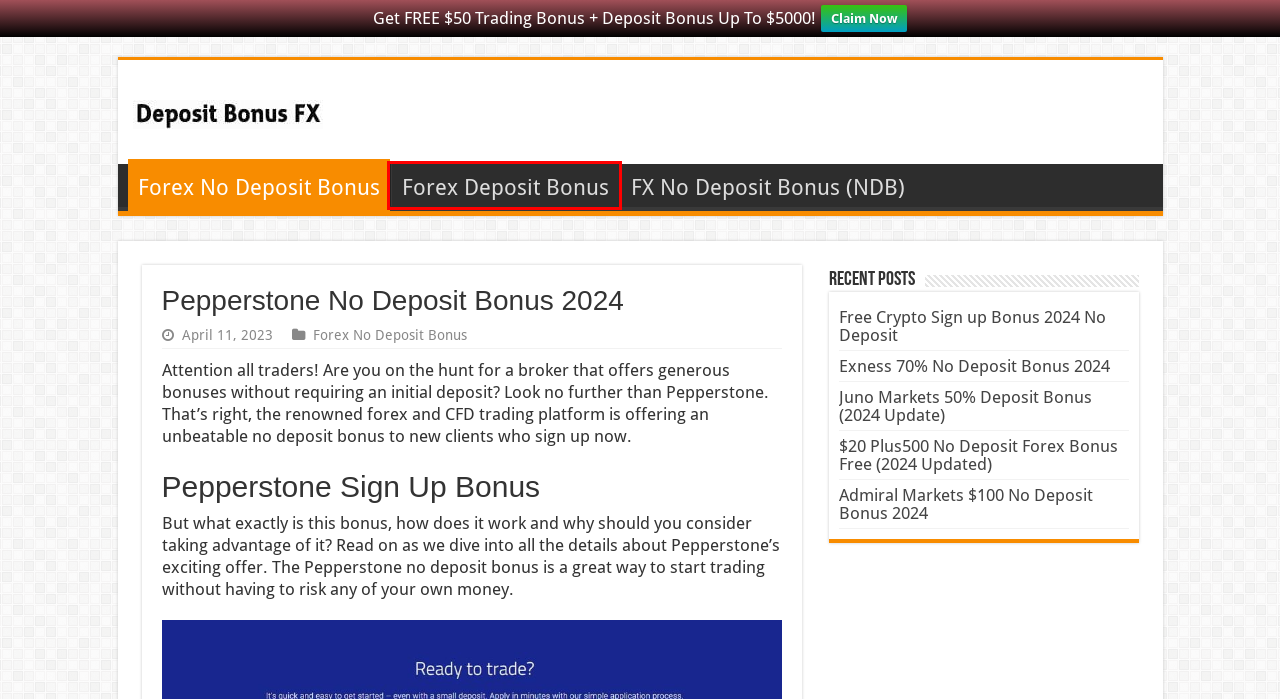You have a screenshot showing a webpage with a red bounding box highlighting an element. Choose the webpage description that best fits the new webpage after clicking the highlighted element. The descriptions are:
A. Free Crypto Sign up Bonus 2024 No Deposit
B. Forex No Deposit Bonus (NDB) New List 2024 – Latest Promotions
C. Admiral Markets $100 No Deposit Bonus 2024
D. Juno Markets 50% Deposit Bonus (2024 Update)
E. Forex Deposit Bonus
F. $20 Plus500 No Deposit Forex Bonus Free (2024 Updated)
G. Exness 70% No Deposit Bonus 2024
H. Forex No Deposit Bonus | Forex Deposit Bonus 2023 | Best Forex Bonus

E